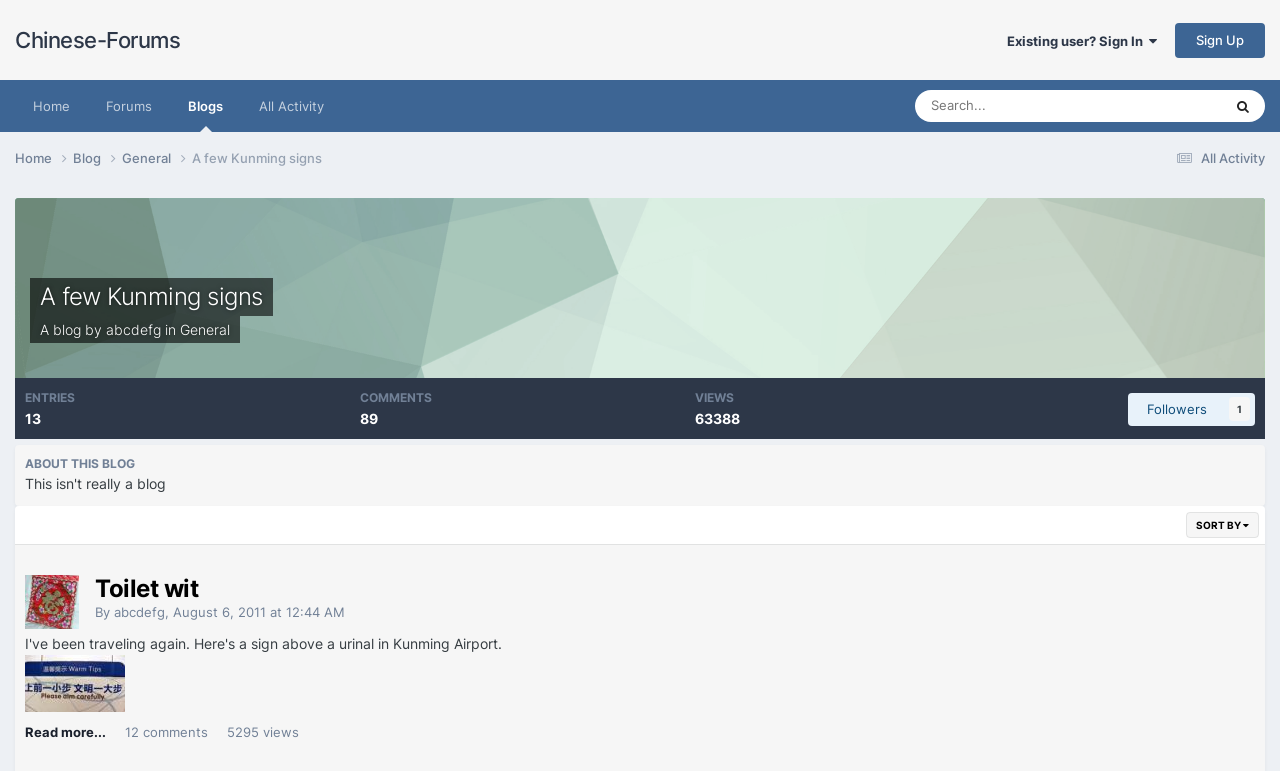Identify the bounding box of the HTML element described here: "alt="blogentry-20301-061432100 1312591563_thumb.jpg" title="Unavailable"". Provide the coordinates as four float numbers between 0 and 1: [left, top, right, bottom].

[0.02, 0.874, 0.098, 0.896]